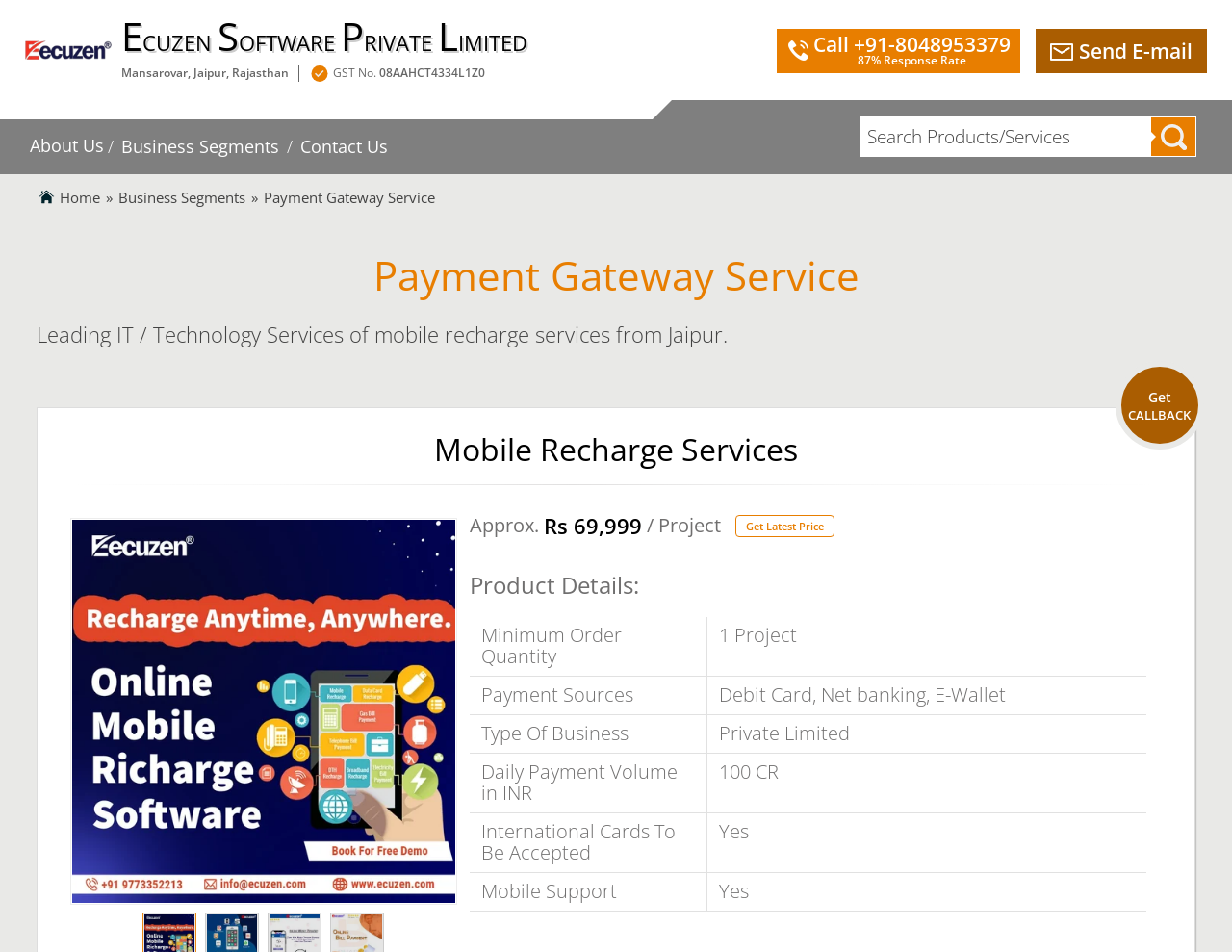Extract the bounding box coordinates for the UI element described as: "Contact Us".

[0.236, 0.142, 0.306, 0.185]